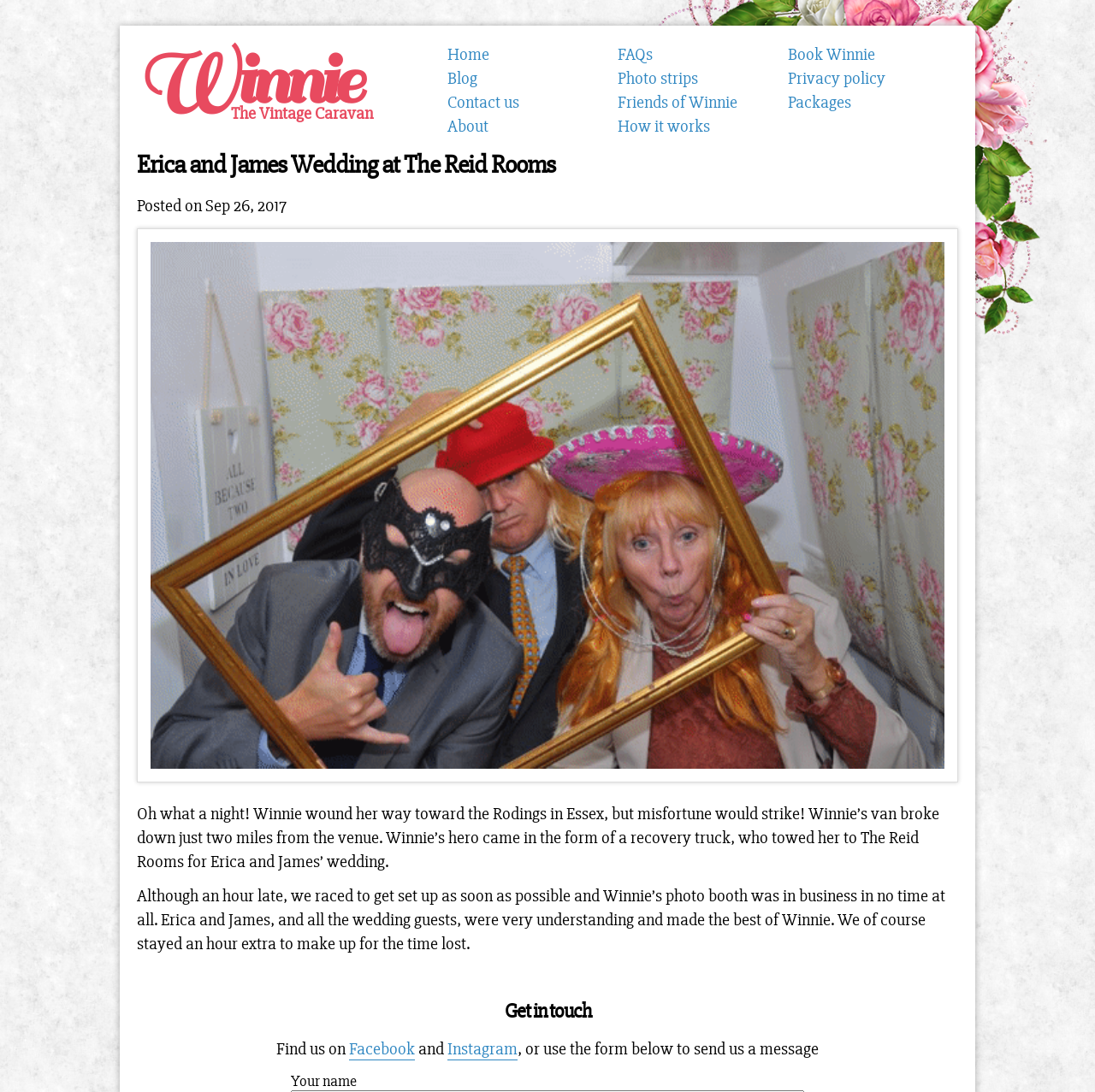Identify the bounding box coordinates for the UI element described by the following text: "Relationship Improvement". Provide the coordinates as four float numbers between 0 and 1, in the format [left, top, right, bottom].

None